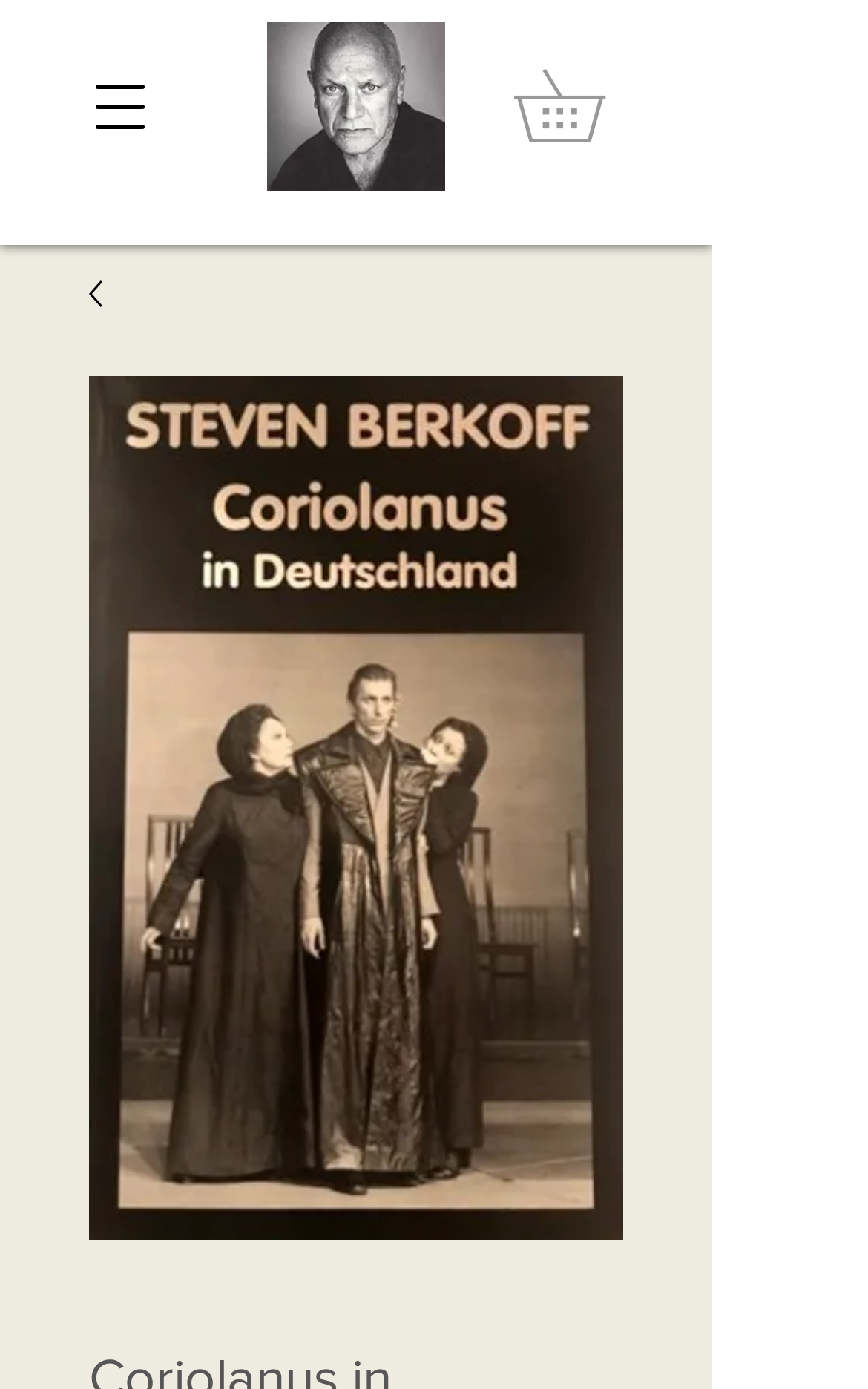Is there an image on this page?
From the image, provide a succinct answer in one word or a short phrase.

Yes